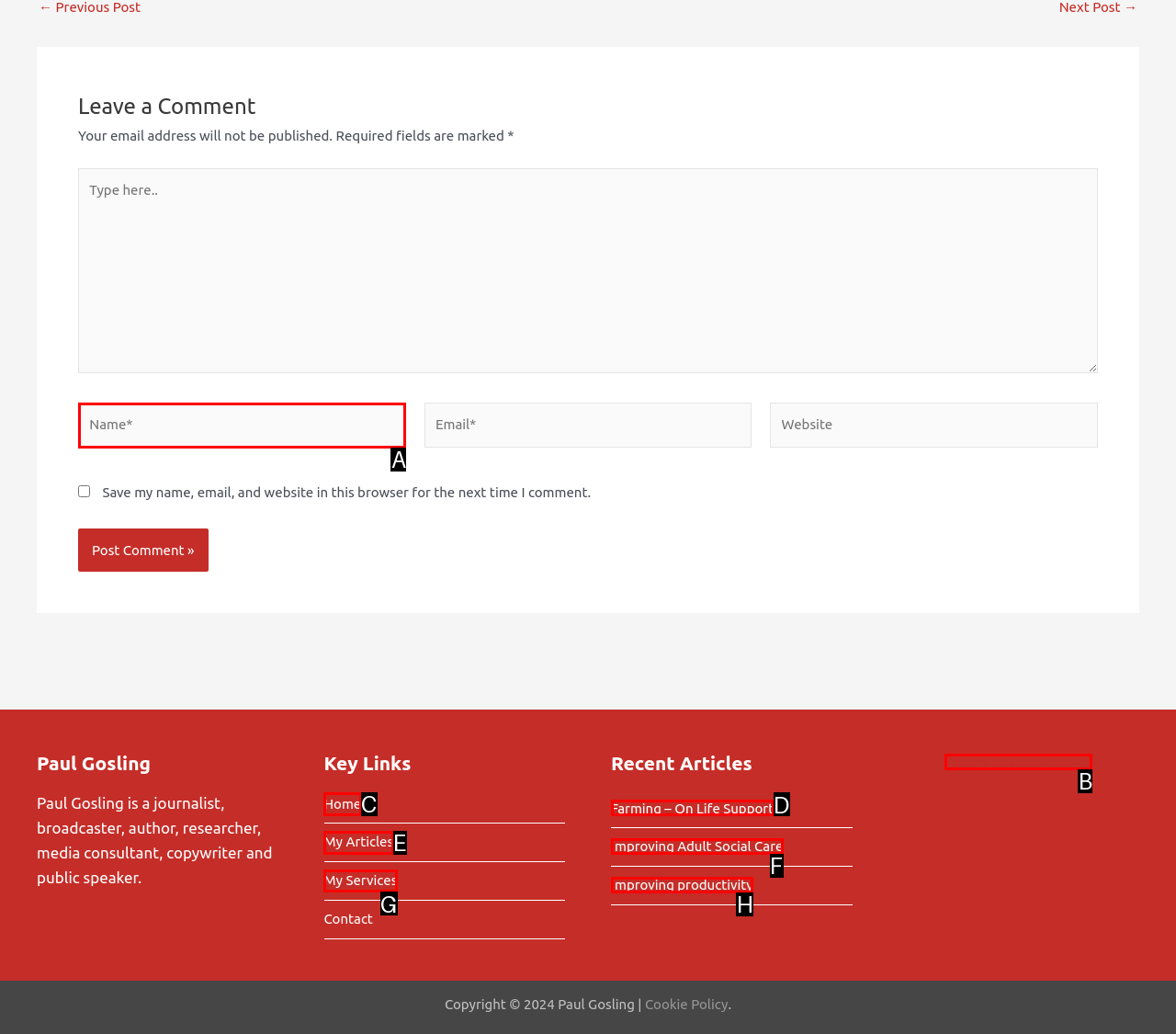Look at the description: Home
Determine the letter of the matching UI element from the given choices.

C